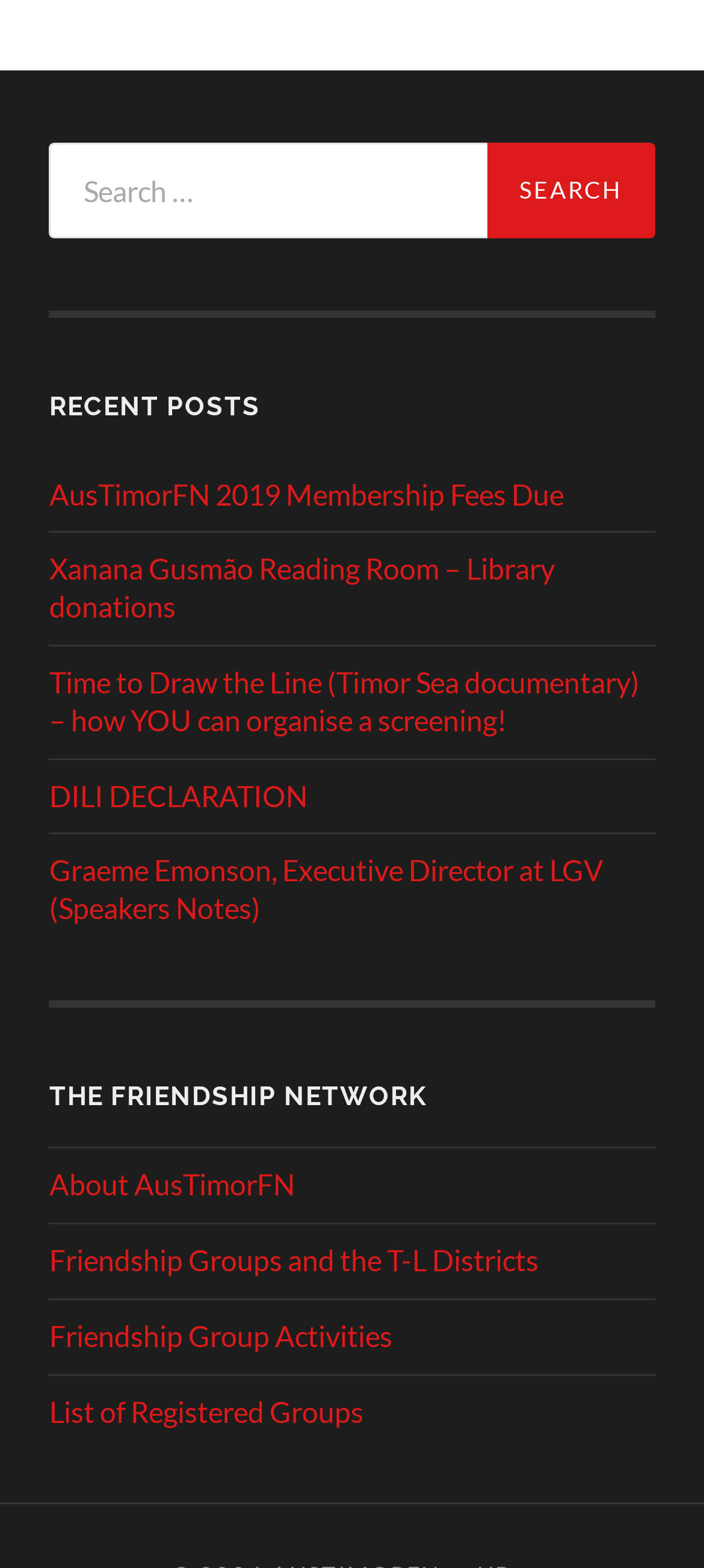Please find the bounding box coordinates of the element that must be clicked to perform the given instruction: "Learn more about the effect of SOAP solution on pull line". The coordinates should be four float numbers from 0 to 1, i.e., [left, top, right, bottom].

None